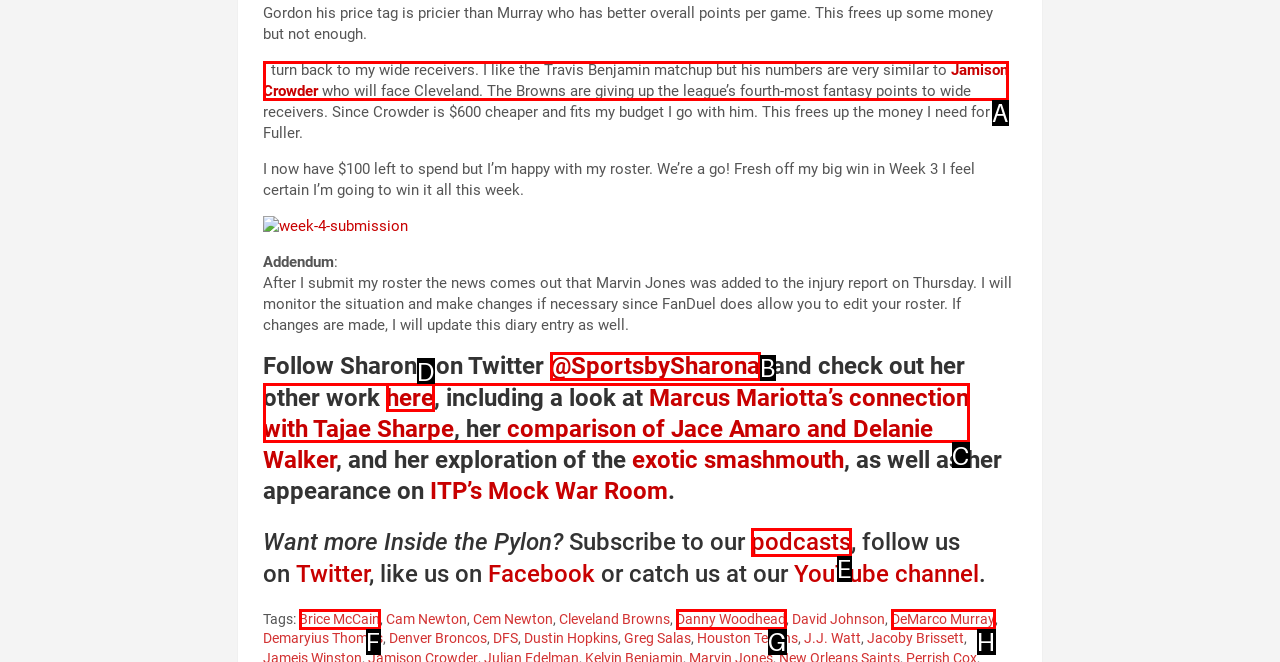Please indicate which option's letter corresponds to the task: Search for something by examining the highlighted elements in the screenshot.

None